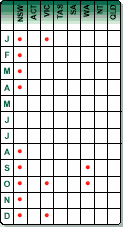Explain the contents of the image with as much detail as possible.

The image features a pollen calendar designed as a grid, displaying the allergenic pollen activity of various regions across Australia throughout the year. The months are represented in rows, from January (J) to December (D), while the columns indicate different states: NSW (New South Wales), ACT (Australian Capital Territory), VIC (Victoria), TAS (Tasmania), SA (South Australia), WA (Western Australia), NT (Northern Territory), and QLD (Queensland). Specific months are marked with red dots, indicating times of significant pollen presence for the mentioned states, helping individuals with allergies plan accordingly. This informational tool is particularly relevant for those affected by allergic rhinitis, providing crucial insight into seasonal allergen patterns.